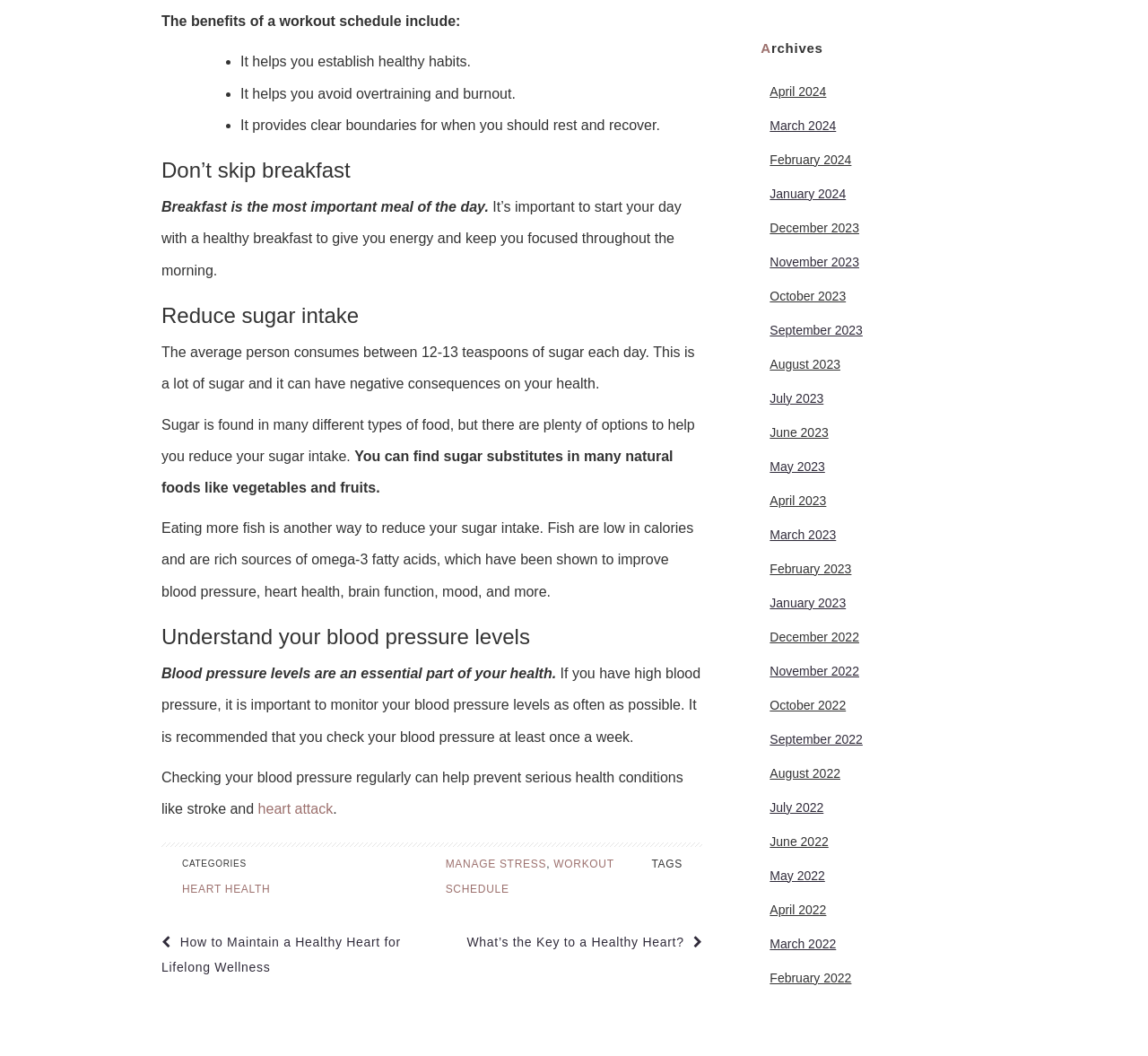What are the benefits of a workout schedule?
Please provide a single word or phrase as the answer based on the screenshot.

Healthy habits, avoid overtraining, clear boundaries